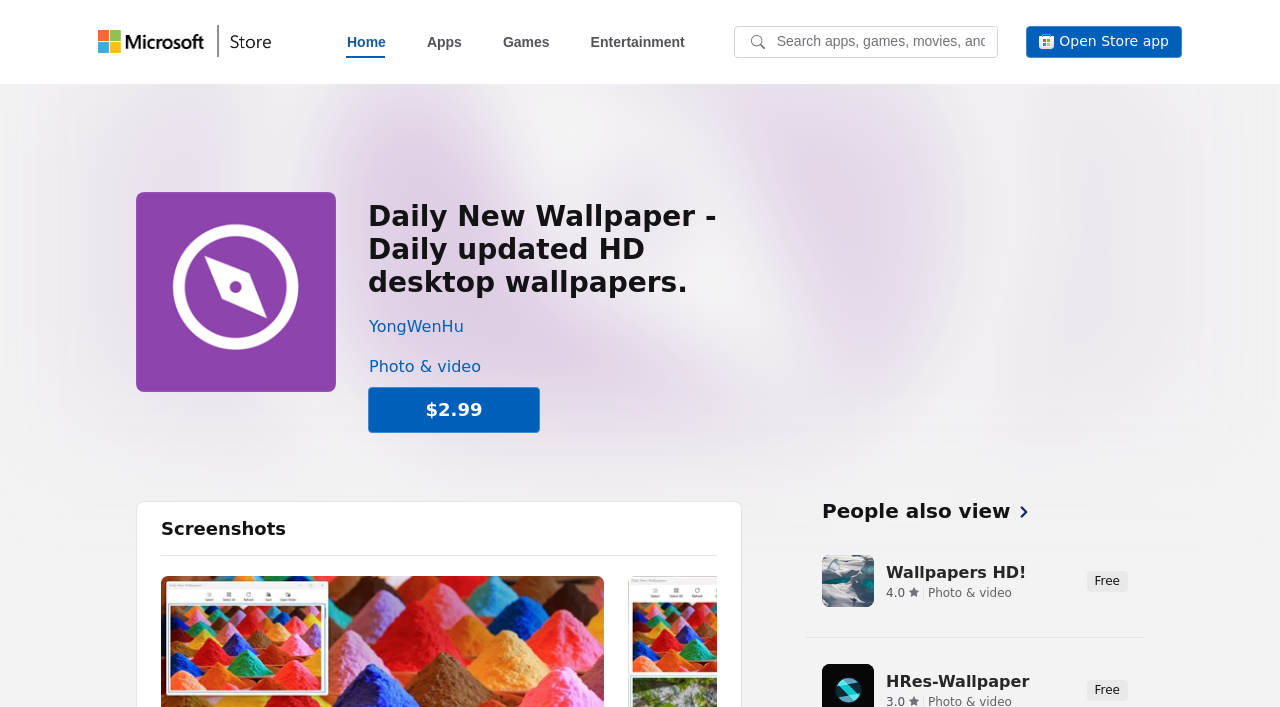Illustrate the webpage with a detailed description.

The webpage is about Daily New Wallpaper, a Microsoft app that provides daily updated high-definition desktop wallpapers. At the top left, there is a "Skip to main content" button, followed by links to the Universal Microsoft website and Microsoft Store home, each accompanied by an image. 

Below these links, there is a navigation menu with four links: Home, Apps, Games, and Entertainment. To the right of the navigation menu, there is a search bar with a textbox. 

Further down, there is a heading that reads "Daily New Wallpaper - Daily updated HD desktop wallpapers." Below this heading, there are links to the developer's profile, a "Photo & video" category, and a purchase option for the app. The purchase option is accompanied by a note with the price.

On the left side of the page, there is a product image. Above the product image, there is a heading with the same title as the page. Below the product image, there is a "Screenshots" heading.

In the lower half of the page, there is a section that displays related apps. The first app is "Wallpapers HD!" with a rating of 4.0 out of 5, and it is categorized under "Photo & video" and is free to download. There is also a "See all People also view" link with an image, which suggests that there are more related apps to explore.